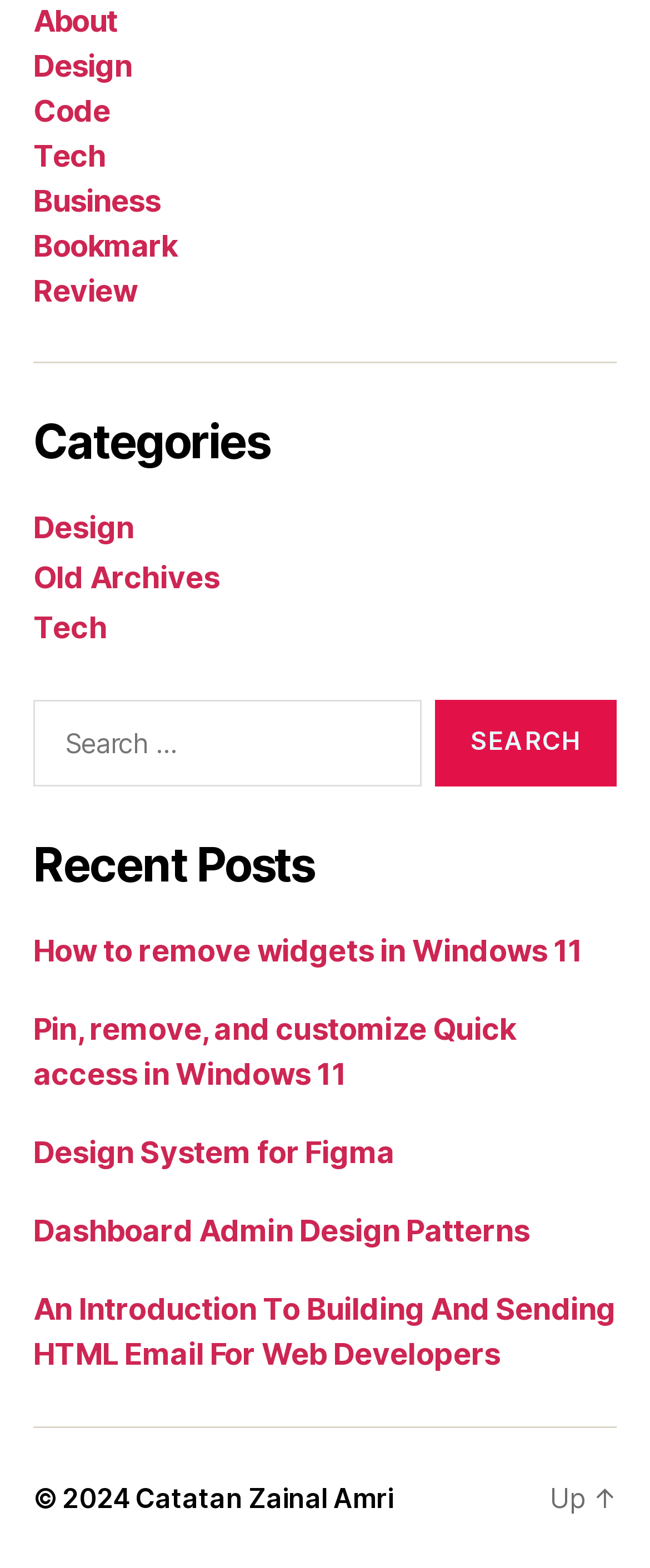Extract the bounding box coordinates for the described element: "Old Archives". The coordinates should be represented as four float numbers between 0 and 1: [left, top, right, bottom].

[0.051, 0.357, 0.338, 0.379]